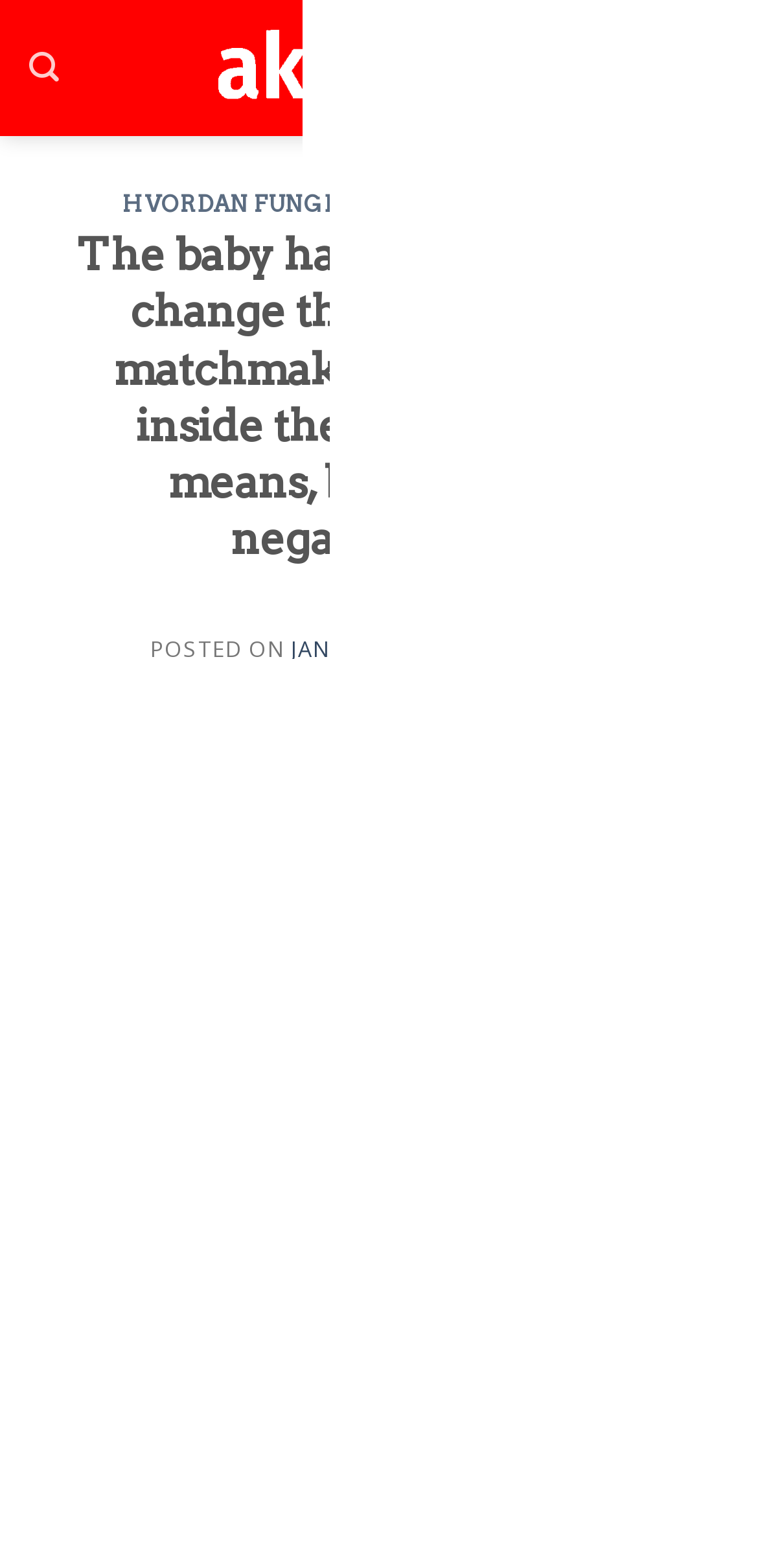Provide a brief response in the form of a single word or phrase:
What is the language of the article?

Danish or Norwegian